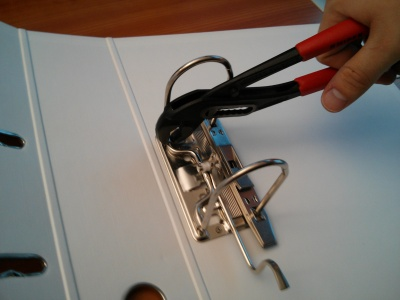Explain what is happening in the image with as much detail as possible.

The image depicts a close-up of a hand using a pair of pliers on a ring binder. The pliers are being used to bend open the metal tongues that hold the arch mechanism in place, an essential step in preparing the binder for use. The background shows the binder’s white cover and the tabletop surface, providing a clear context for the task at hand. This technical action is part of a straightforward instruction process that aims to modify the binder for better usability, likely related to a DIY project or repair.